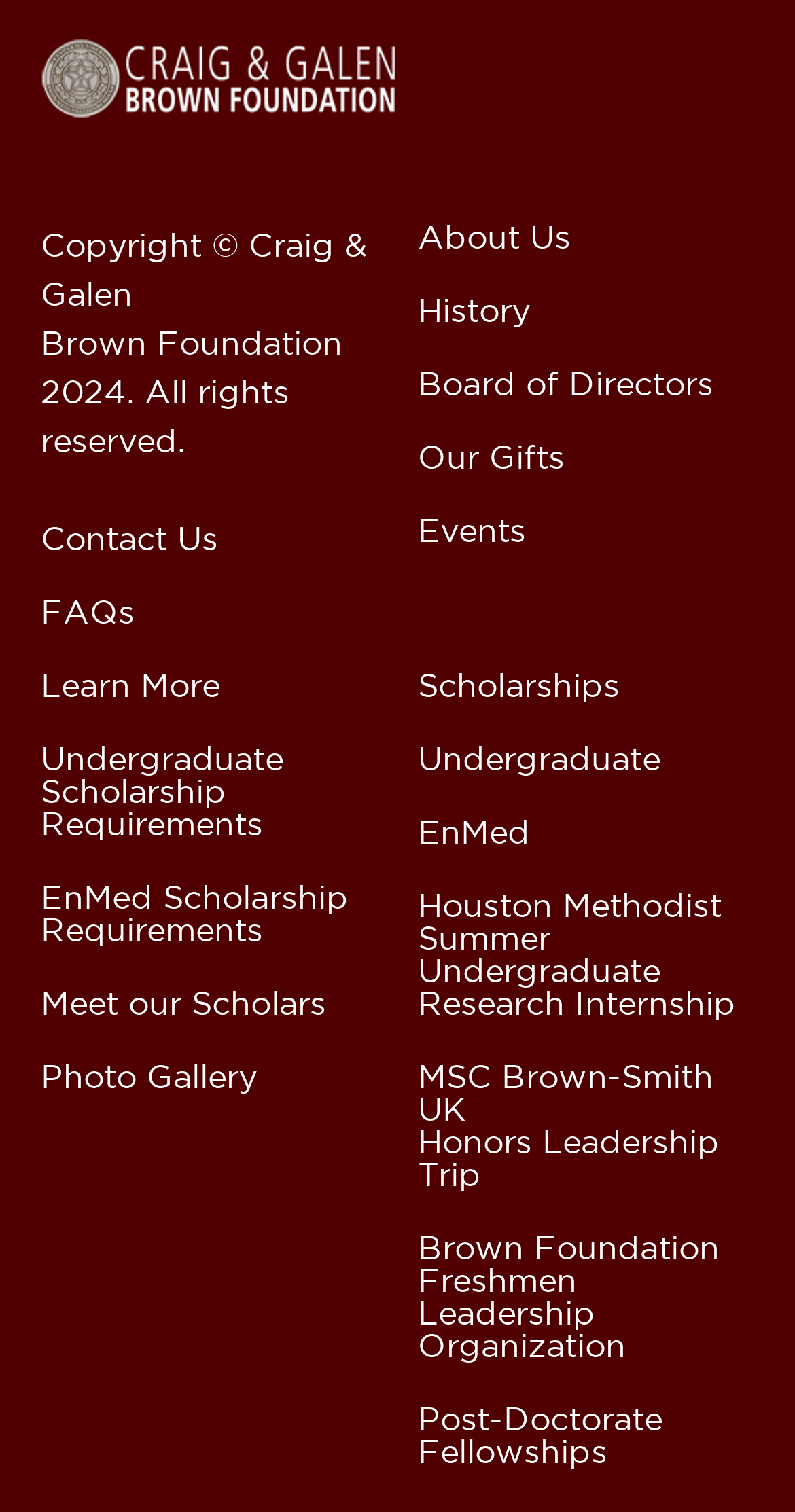Please specify the coordinates of the bounding box for the element that should be clicked to carry out this instruction: "Explore EnMed Scholarship Requirements". The coordinates must be four float numbers between 0 and 1, formatted as [left, top, right, bottom].

[0.051, 0.584, 0.438, 0.626]